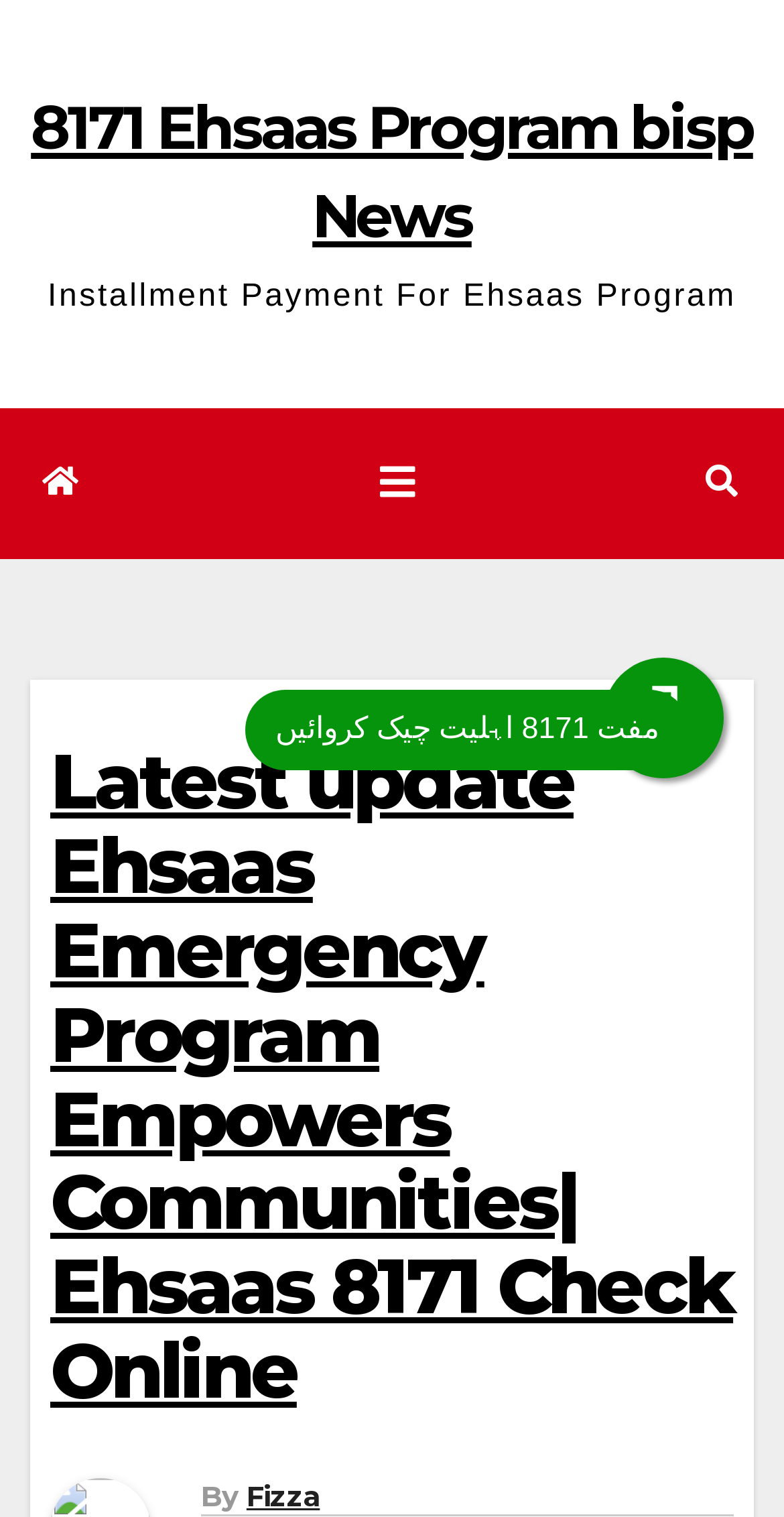Reply to the question below using a single word or brief phrase:
Who is the author of the latest update?

Fizza